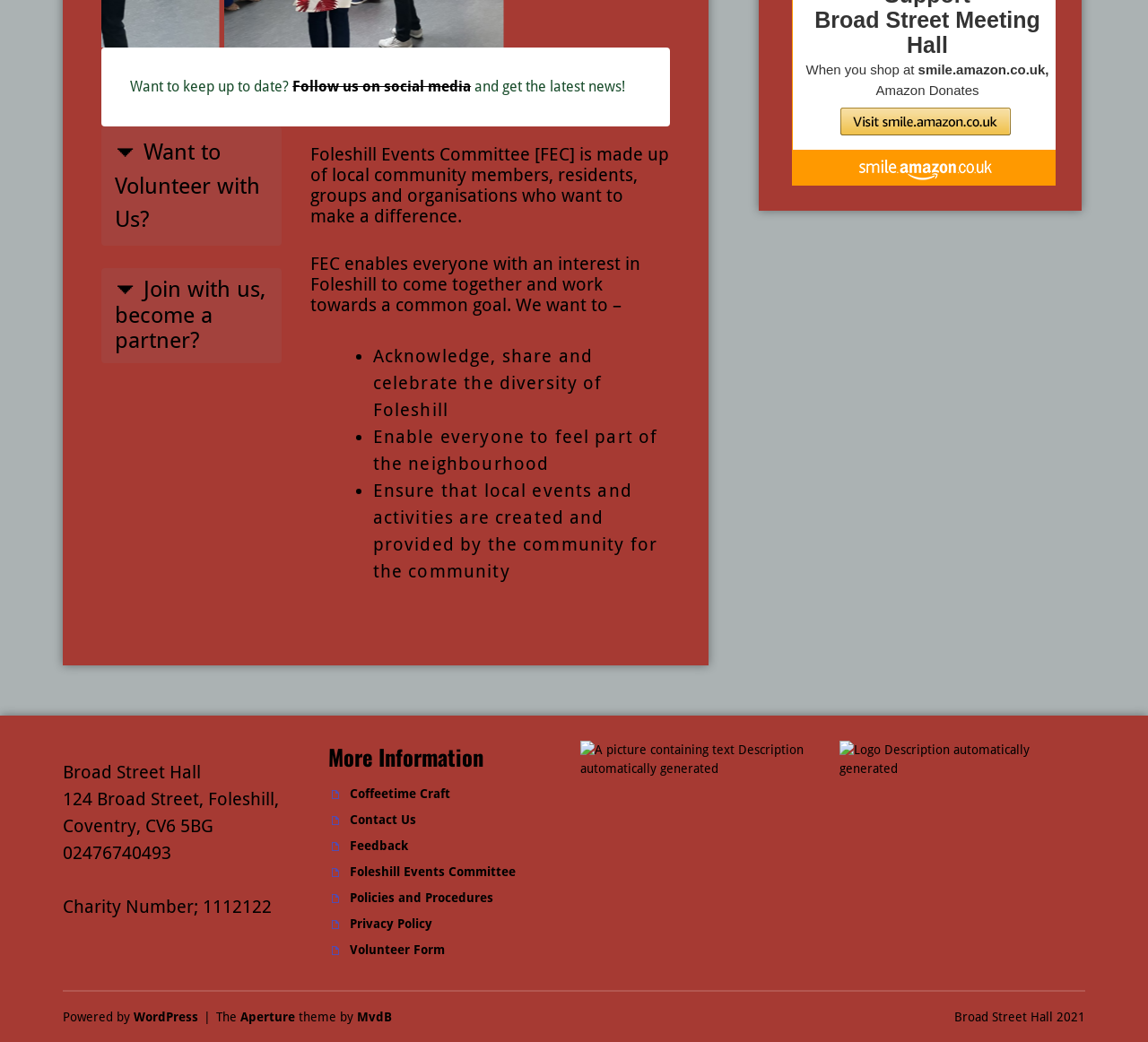What is the address of Broad Street Hall?
Please provide an in-depth and detailed response to the question.

I found the answer by looking at the StaticText elements with the text '124 Broad Street, Foleshill,' and 'Coventry, CV6 5BG'. These texts are located near each other and seem to form a complete address.